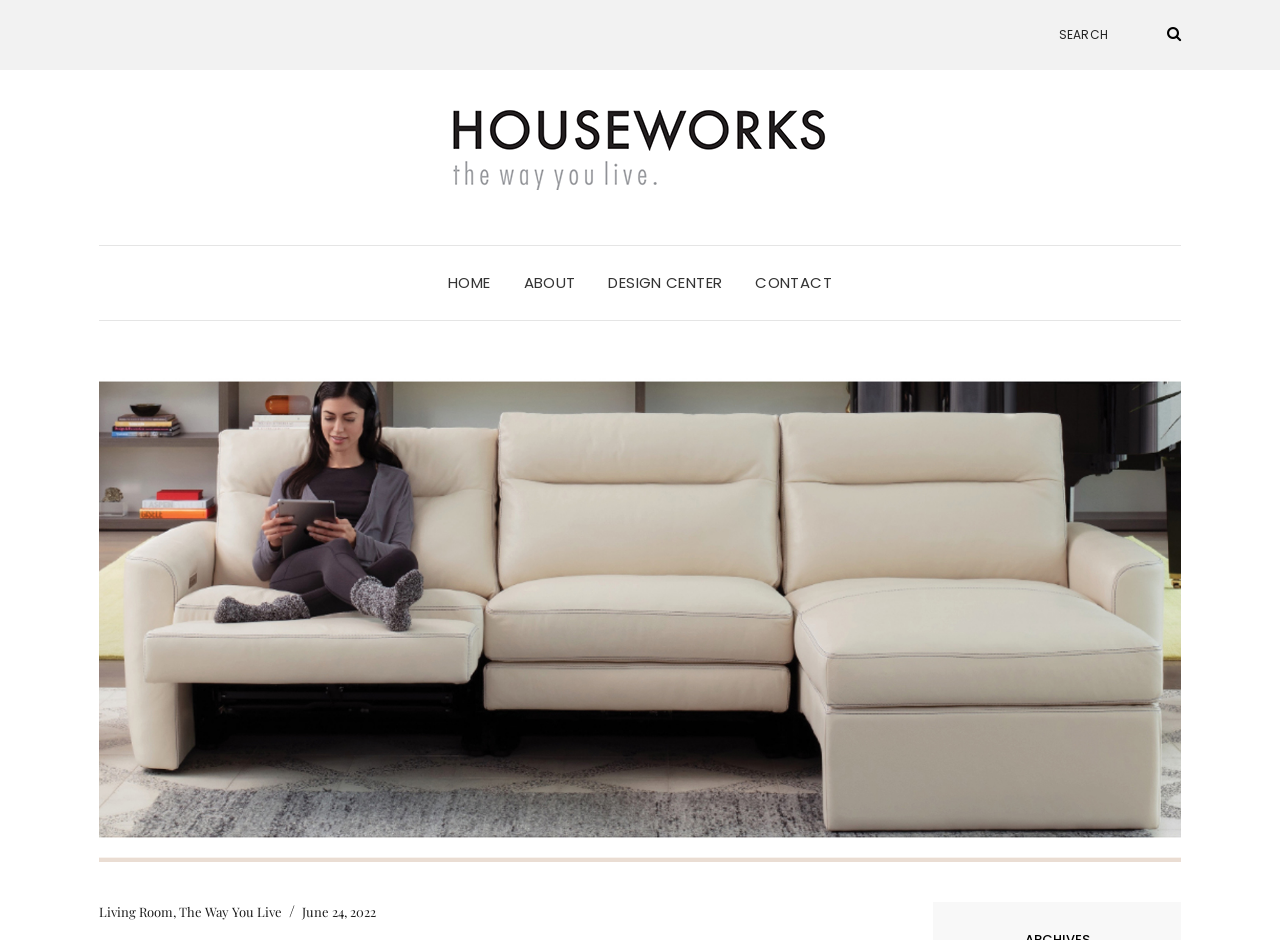Answer this question using a single word or a brief phrase:
What is the date mentioned in the footer?

June 24, 2022